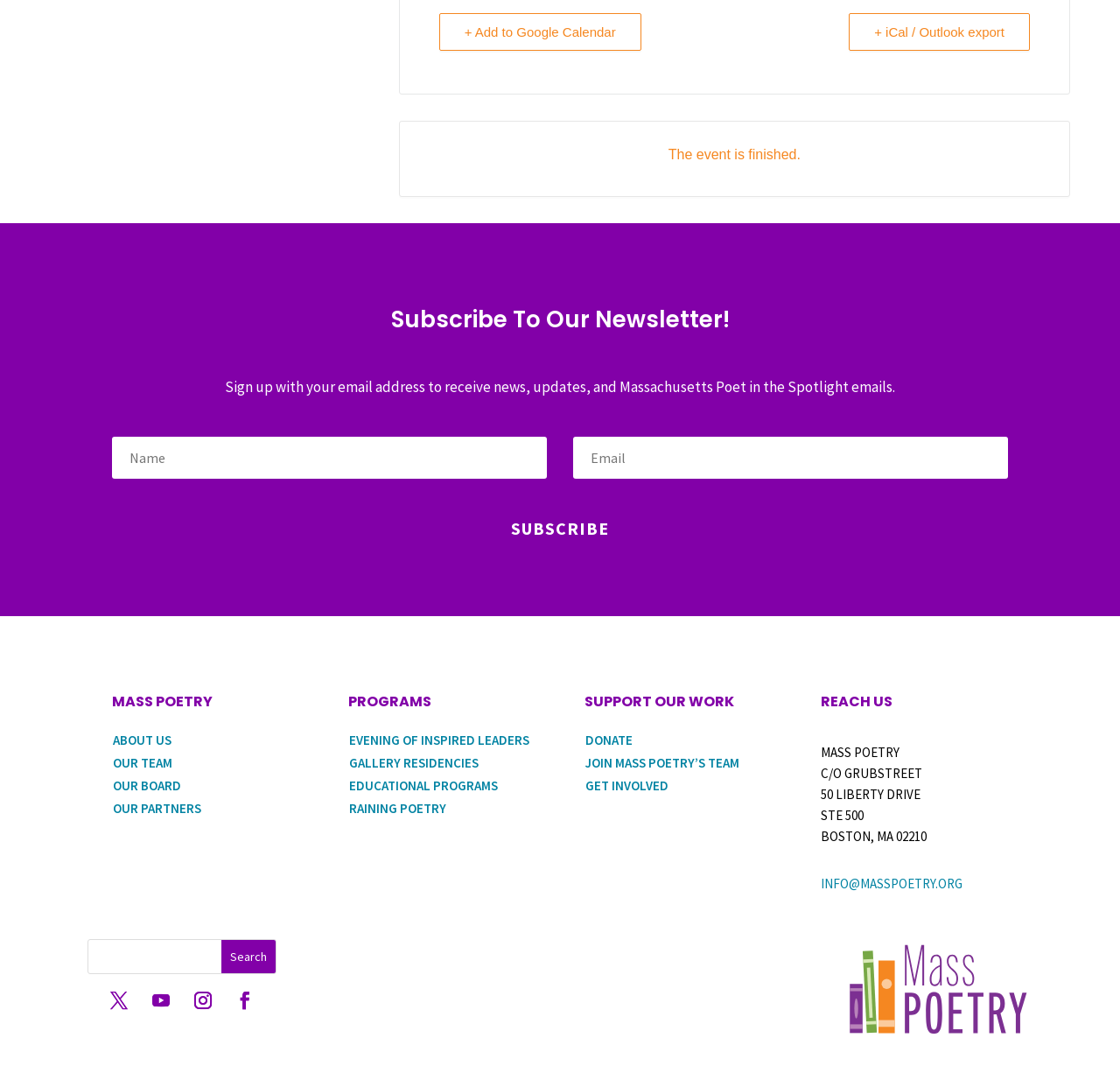Specify the bounding box coordinates of the region I need to click to perform the following instruction: "Export event to iCal or Outlook". The coordinates must be four float numbers in the range of 0 to 1, i.e., [left, top, right, bottom].

[0.758, 0.012, 0.92, 0.047]